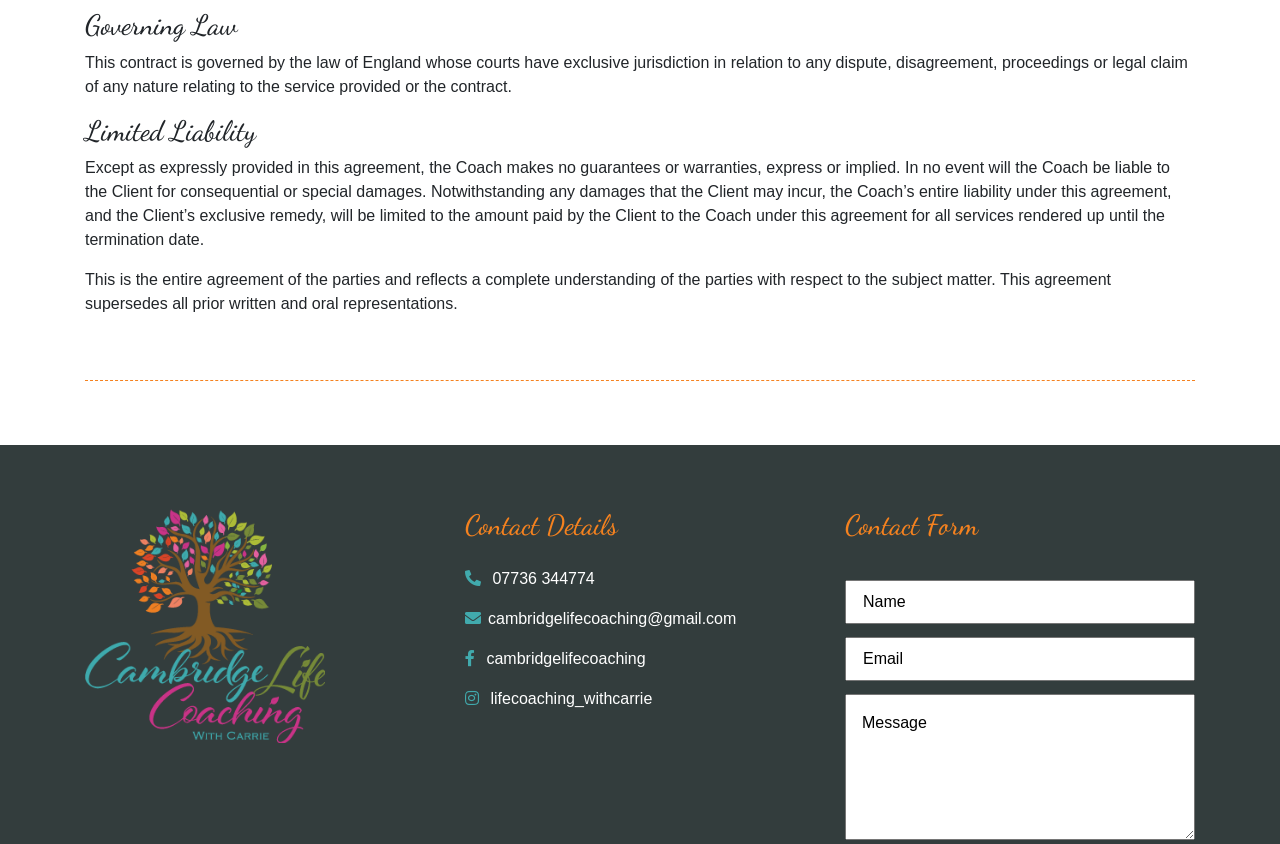Respond with a single word or phrase for the following question: 
What is the purpose of the contact form?

To send a message